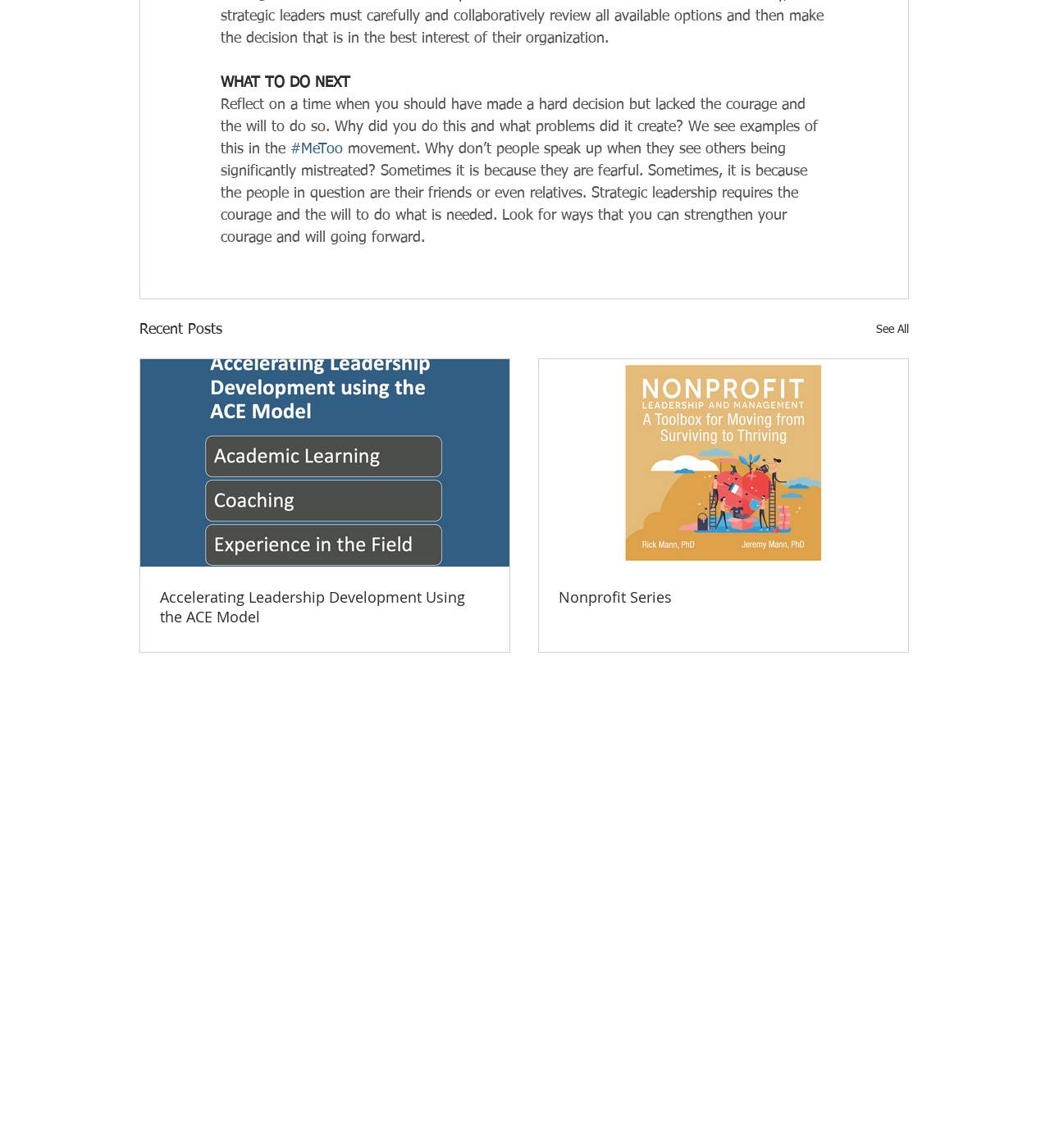What movement is mentioned in the text?
Based on the screenshot, give a detailed explanation to answer the question.

I found the movement mentioned in the text by looking at the link text with bounding box coordinates [0.277, 0.124, 0.327, 0.137]. The link text is '#MeToo'.